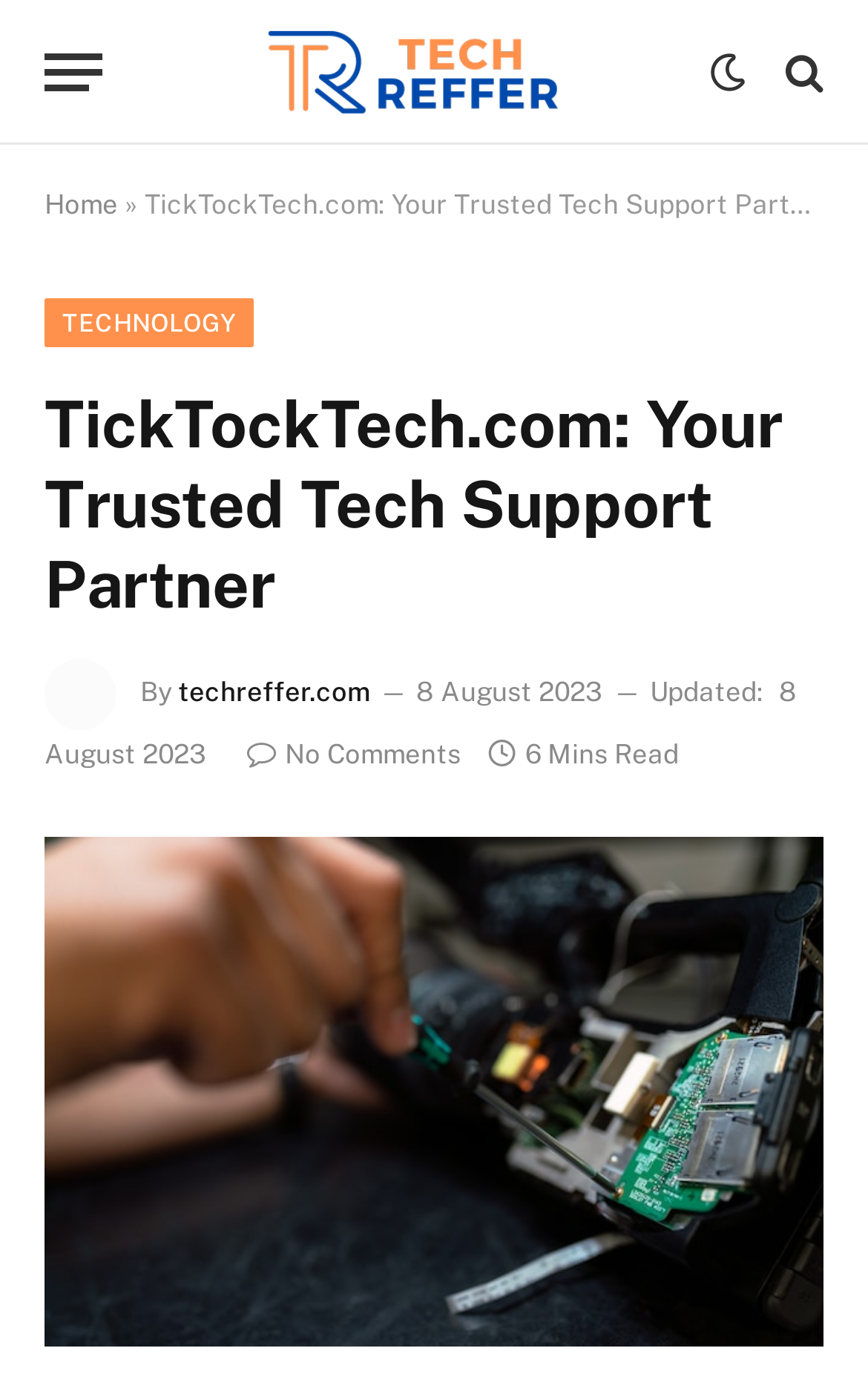What is the name of the tech support partner?
Look at the screenshot and provide an in-depth answer.

I found the answer by looking at the top section of the webpage, where it says 'TickTockTech.com: Your Trusted Tech Support Partner'. The name 'TickTockTech' is also mentioned in the image description and link text.